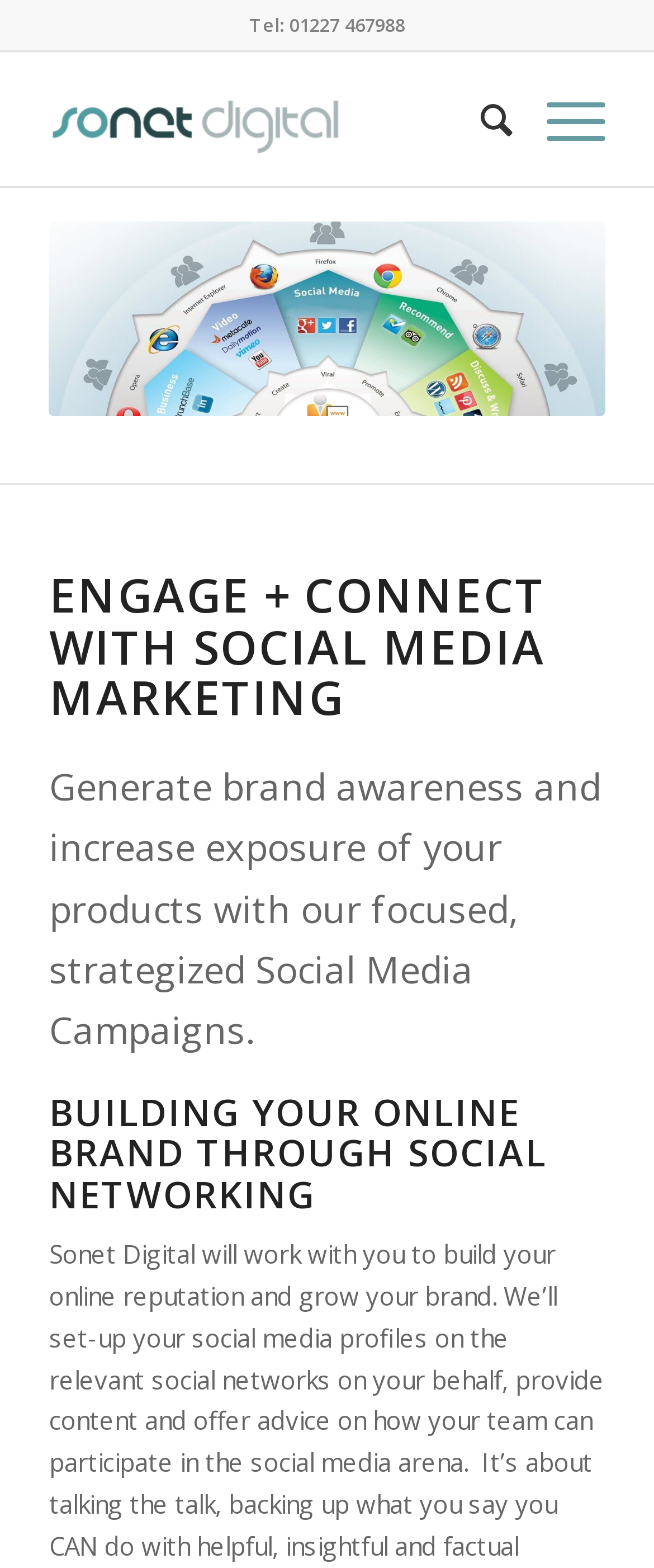Based on the image, please respond to the question with as much detail as possible:
What is the second service offered by Sonet Digital?

I inferred this by looking at the meta description of the webpage, which mentions 'social media marketing' and 'social optimisation services', and also the headings and text on the page, which relate to online branding and social media marketing.